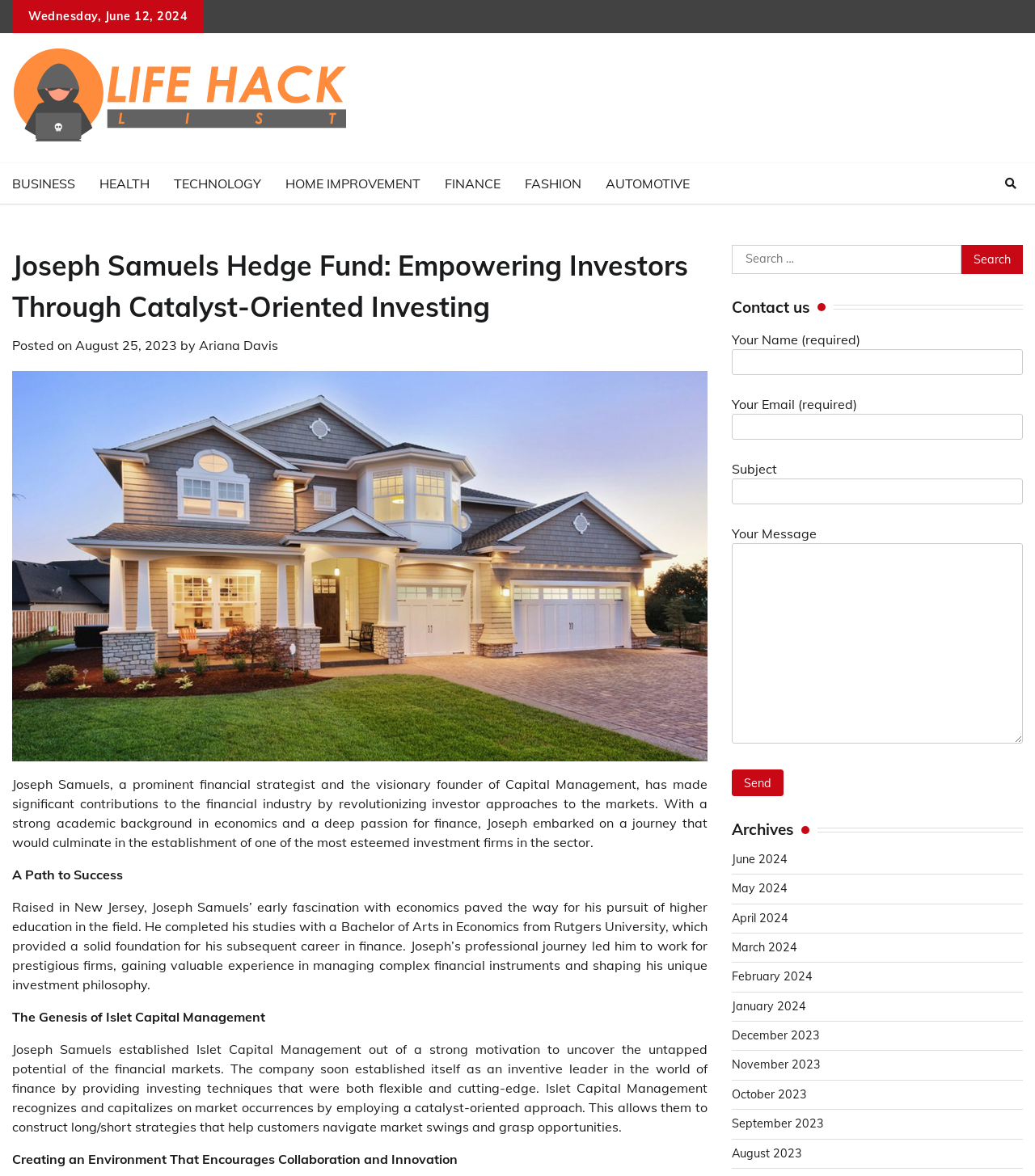What is the date of the current article?
Please provide a single word or phrase as your answer based on the screenshot.

August 25, 2023